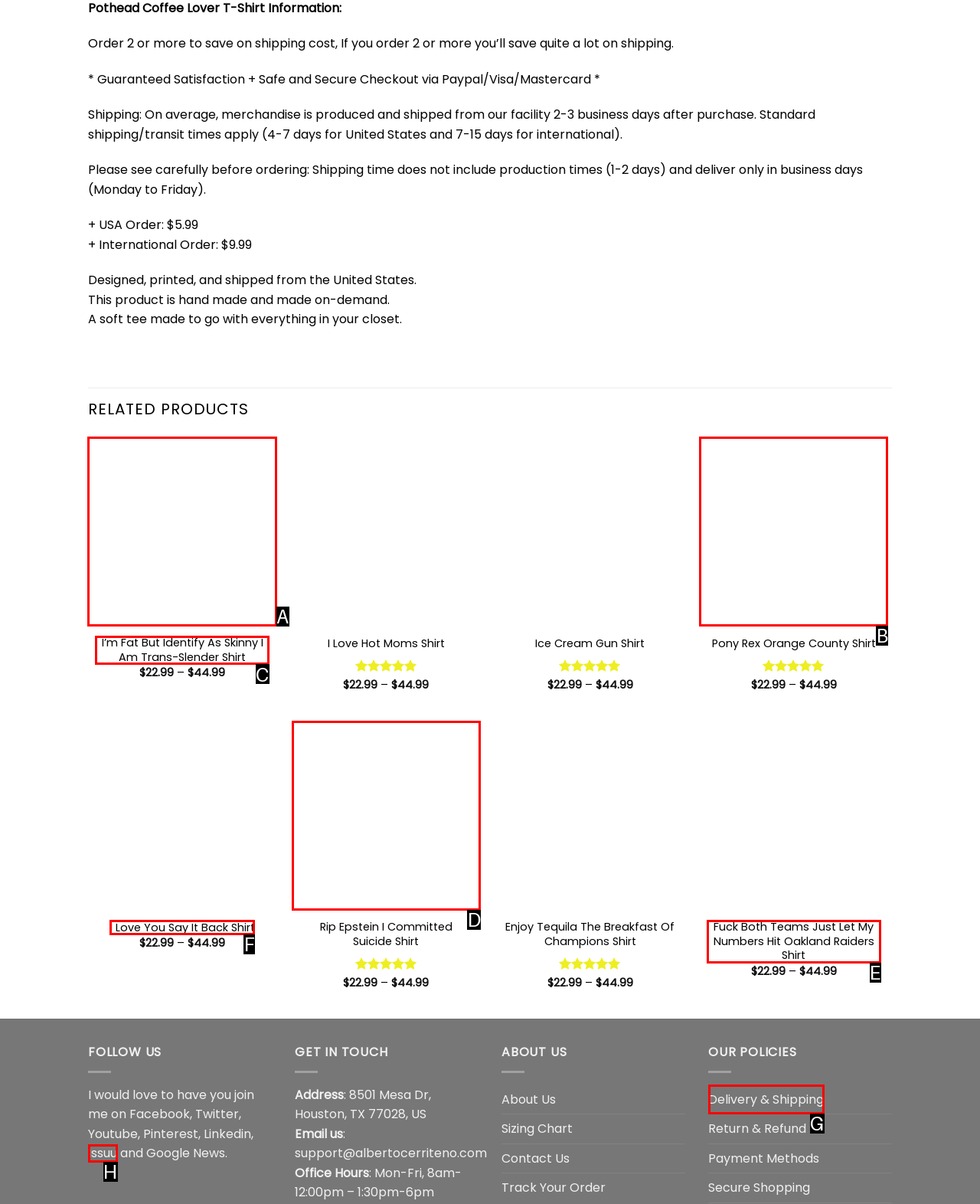Tell me which one HTML element I should click to complete the following task: Explore 'Pony Rex Orange County Shirt' Answer with the option's letter from the given choices directly.

B